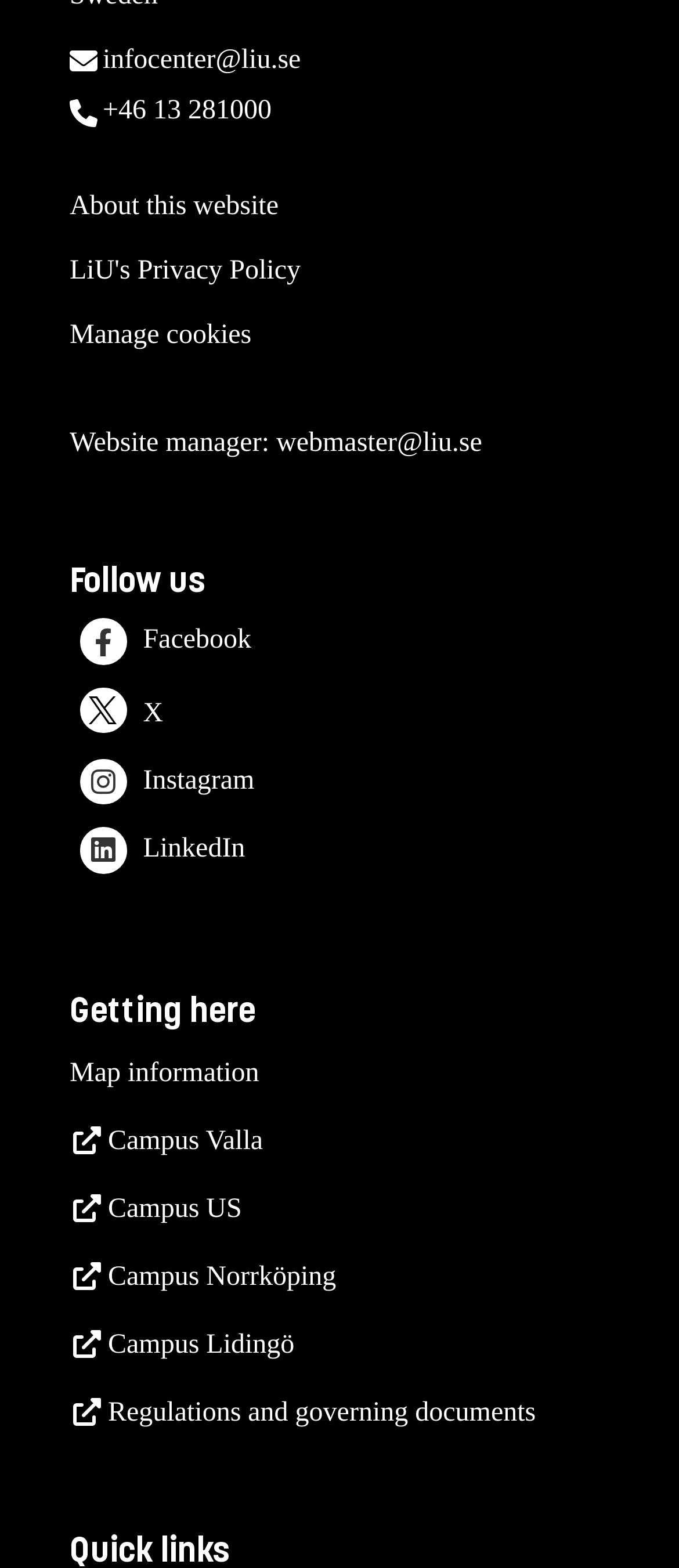Please provide the bounding box coordinates for the element that needs to be clicked to perform the instruction: "Contact the website manager". The coordinates must consist of four float numbers between 0 and 1, formatted as [left, top, right, bottom].

[0.407, 0.273, 0.71, 0.292]